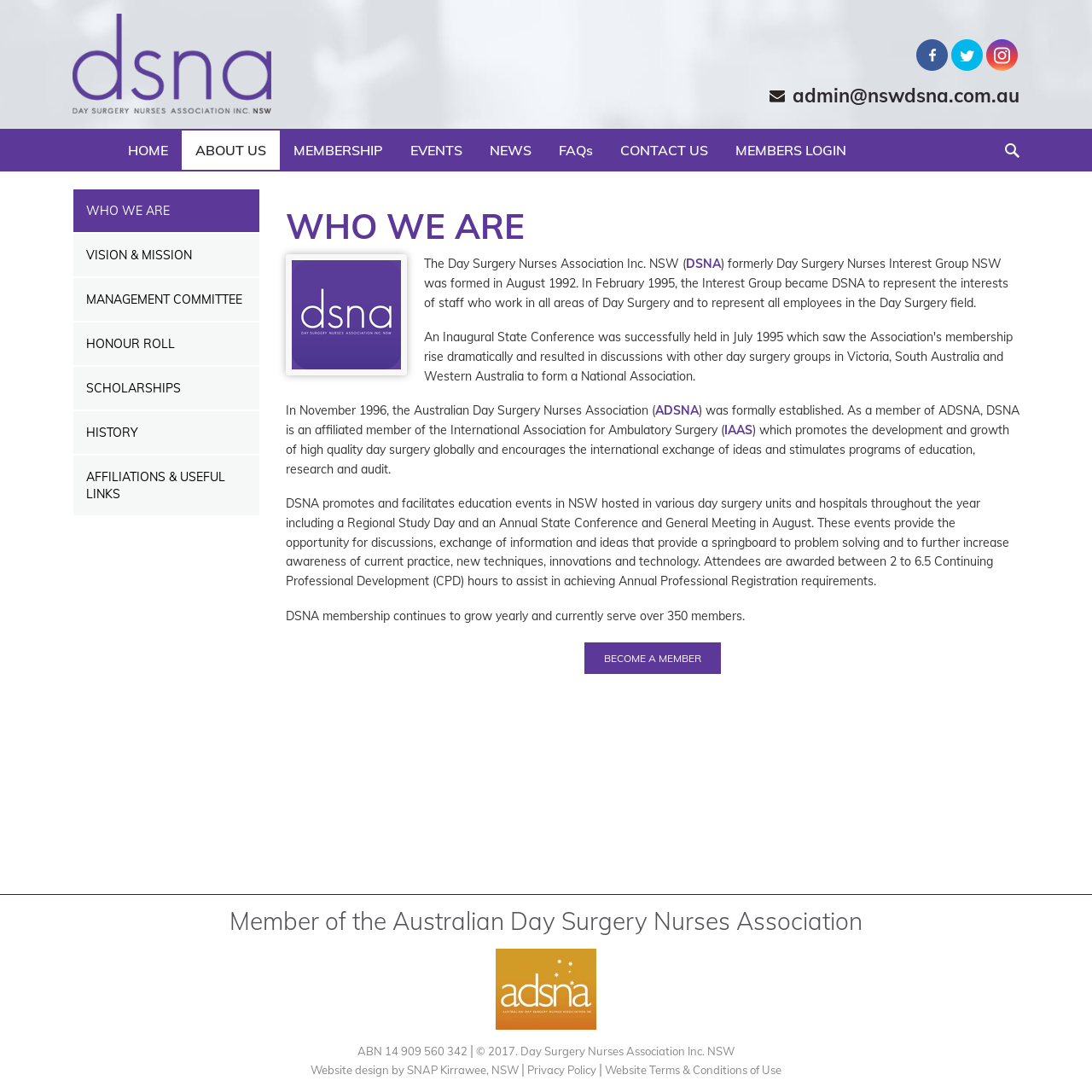Provide a one-word or short-phrase response to the question:
What is the purpose of DSNA's education events?

to provide opportunity for discussions and exchange of information